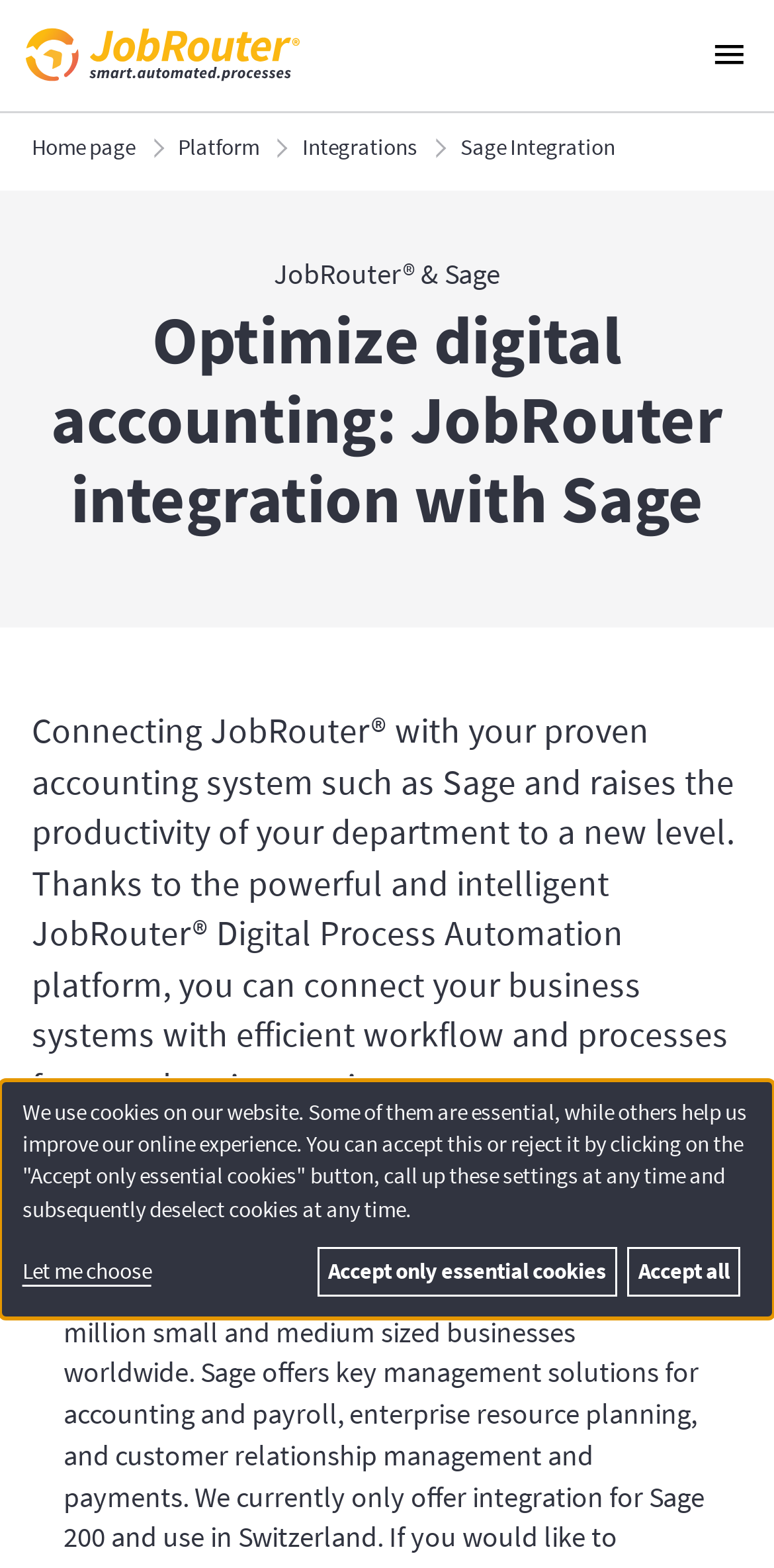What is the name of the digital process automation platform?
Please ensure your answer to the question is detailed and covers all necessary aspects.

From the webpage, we can see that the platform is mentioned in the sentence 'Thanks to the powerful and intelligent JobRouter Digital Process Automation platform, you can connect your business systems with efficient workflow and processes for seamless integration.'